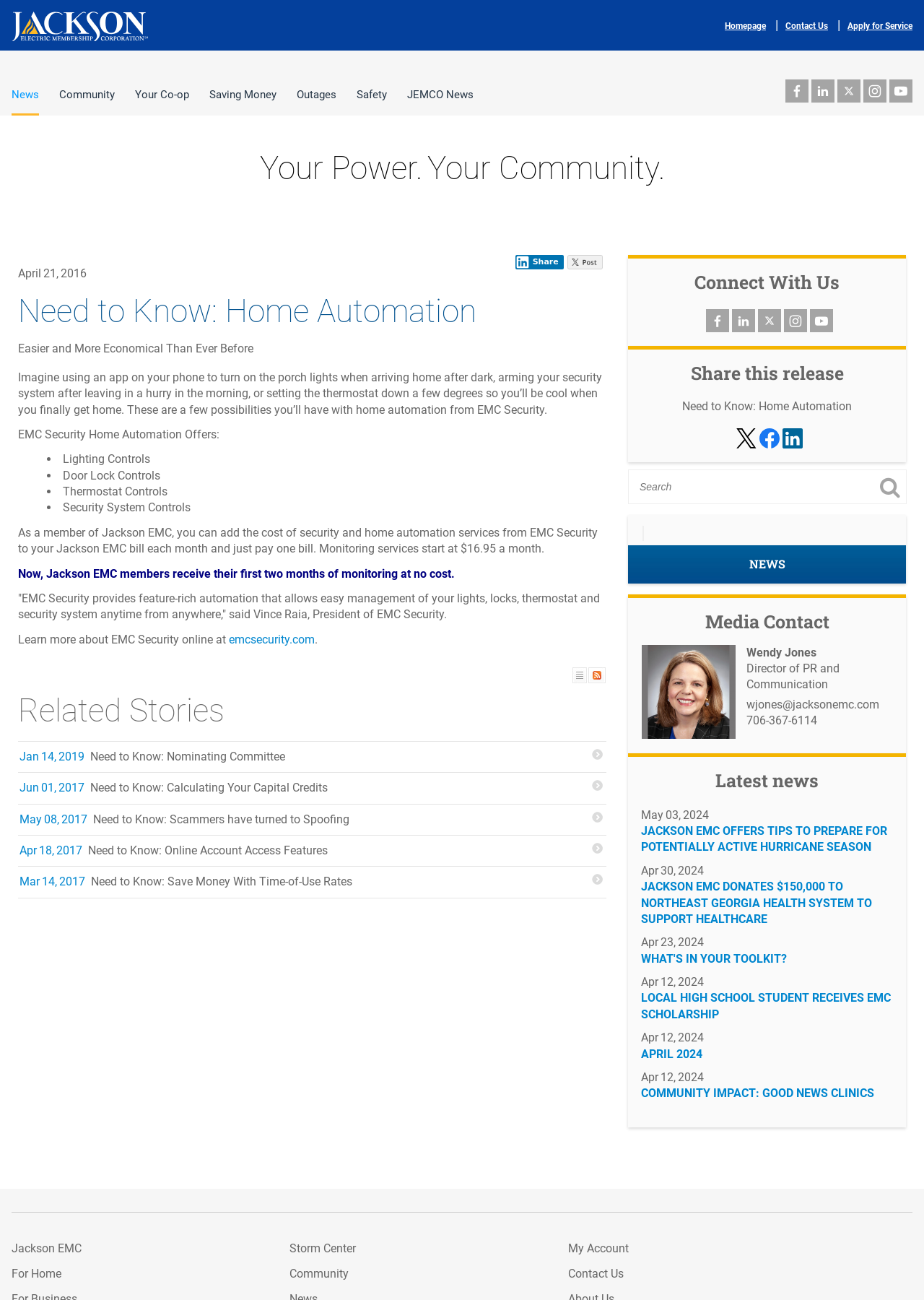Determine the bounding box coordinates (top-left x, top-left y, bottom-right x, bottom-right y) of the UI element described in the following text: JEMCO News

[0.441, 0.068, 0.512, 0.078]